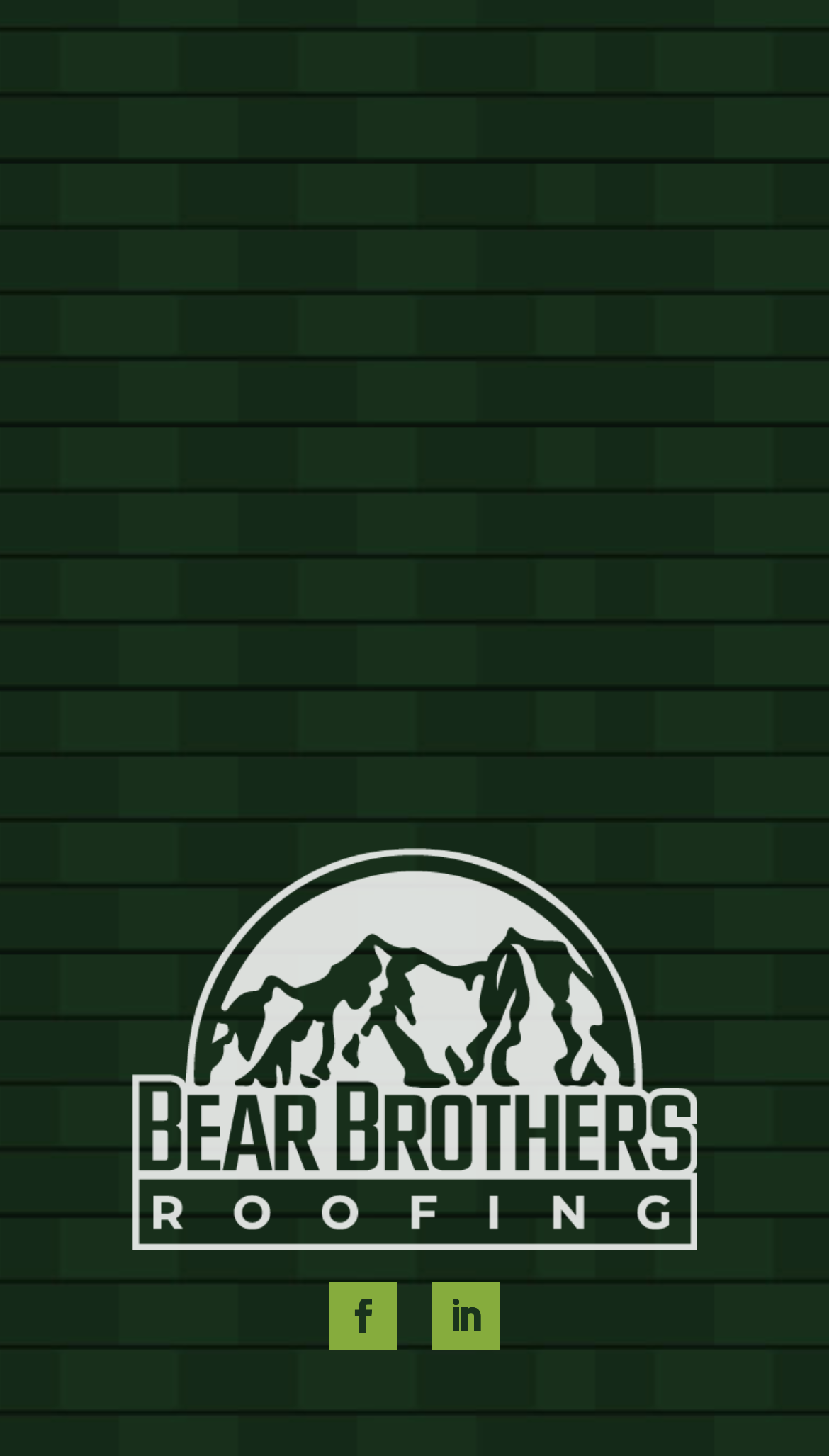What is the name of the business?
Please respond to the question with a detailed and informative answer.

I found the name of the business by looking at the link element with the text 'Bear Brother Roofing' which is located at the bottom of the page and is associated with an image element.